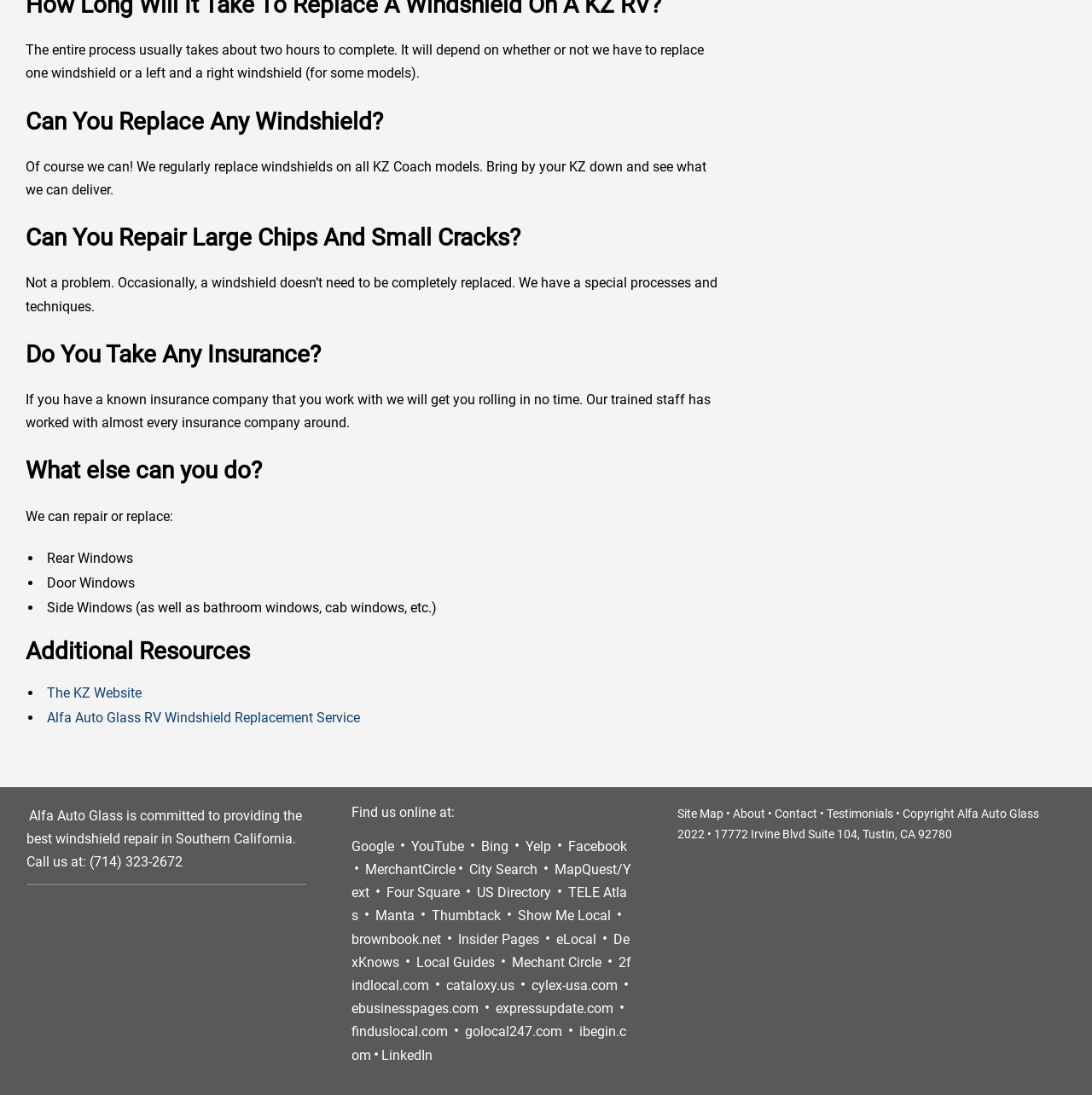Could you find the bounding box coordinates of the clickable area to complete this instruction: "Call the phone number"?

[0.082, 0.78, 0.167, 0.795]